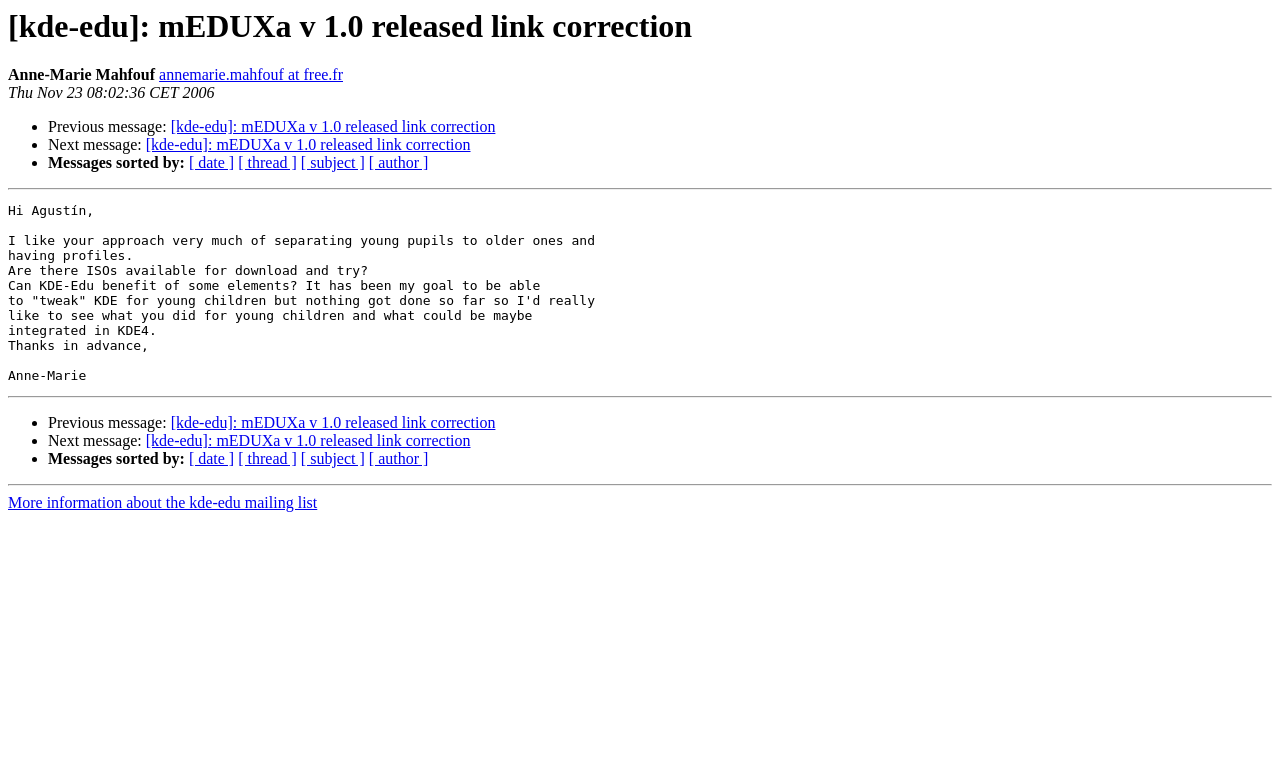Can you locate the main headline on this webpage and provide its text content?

[kde-edu]: mEDUXa v 1.0 released link correction